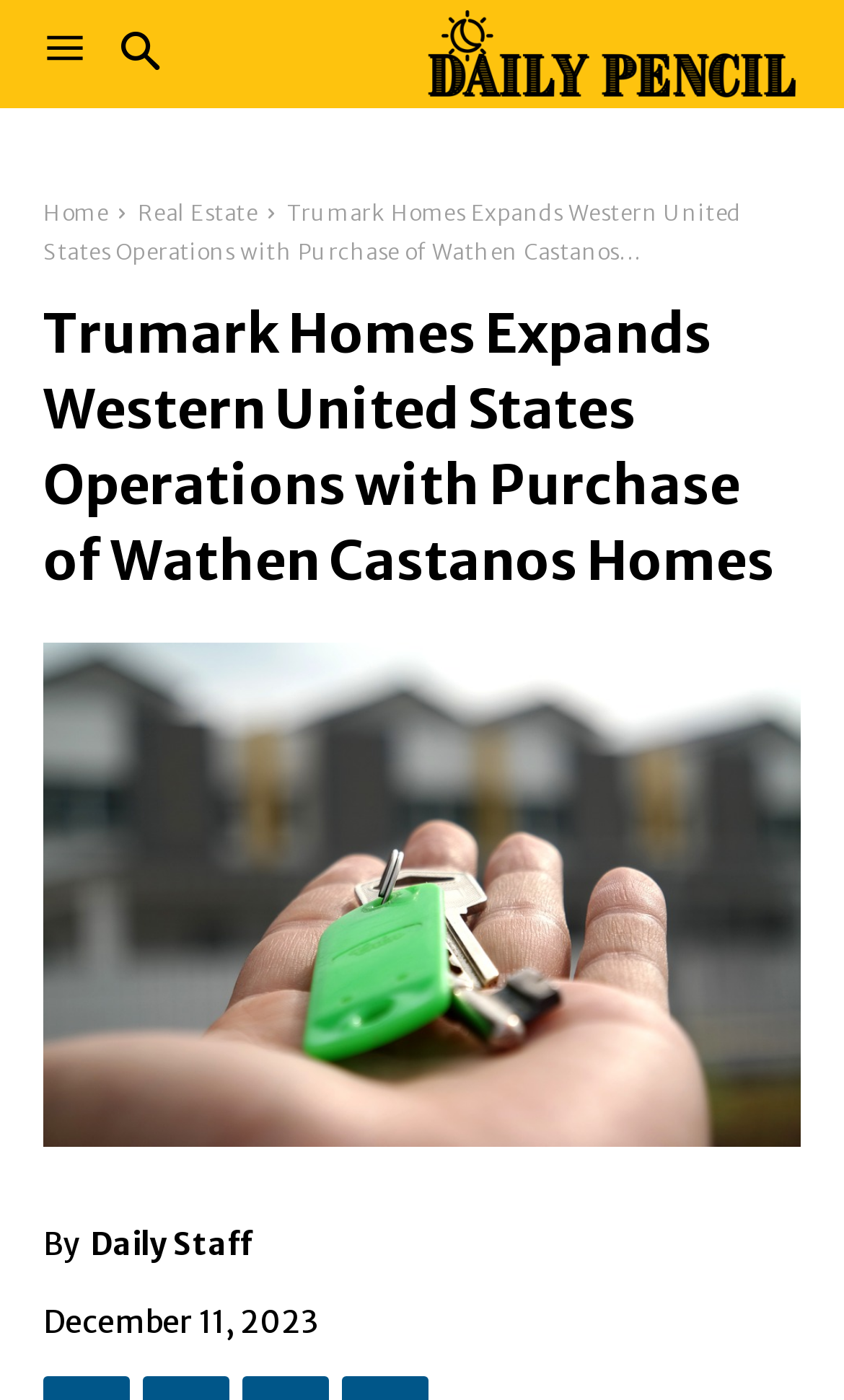Identify the headline of the webpage and generate its text content.

Trumark Homes Expands Western United States Operations with Purchase of Wathen Castanos Homes